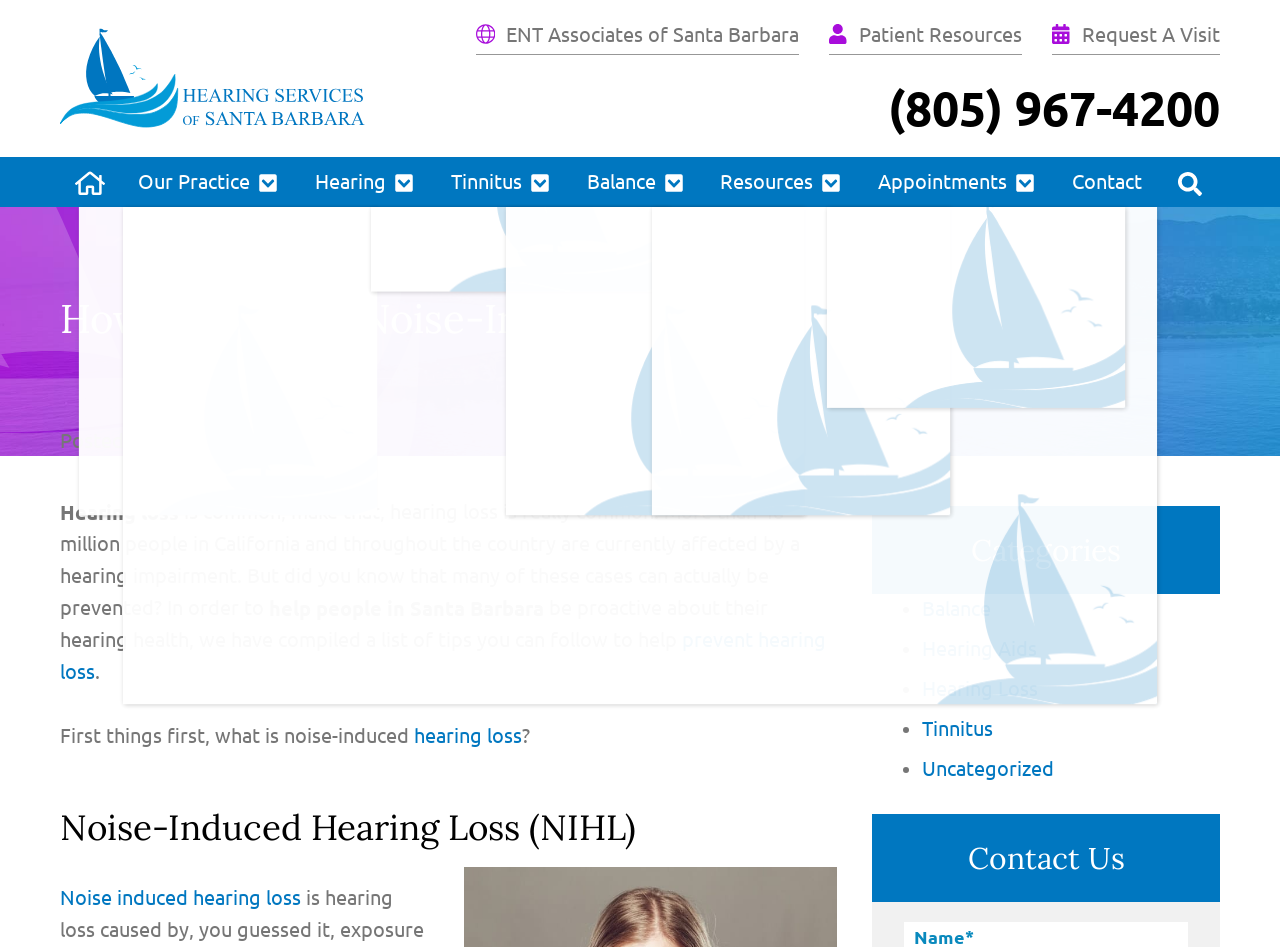Locate the bounding box coordinates of the element that needs to be clicked to carry out the instruction: "Read the blog post about preventing noise-induced hearing loss". The coordinates should be given as four float numbers ranging from 0 to 1, i.e., [left, top, right, bottom].

[0.047, 0.219, 0.953, 0.45]